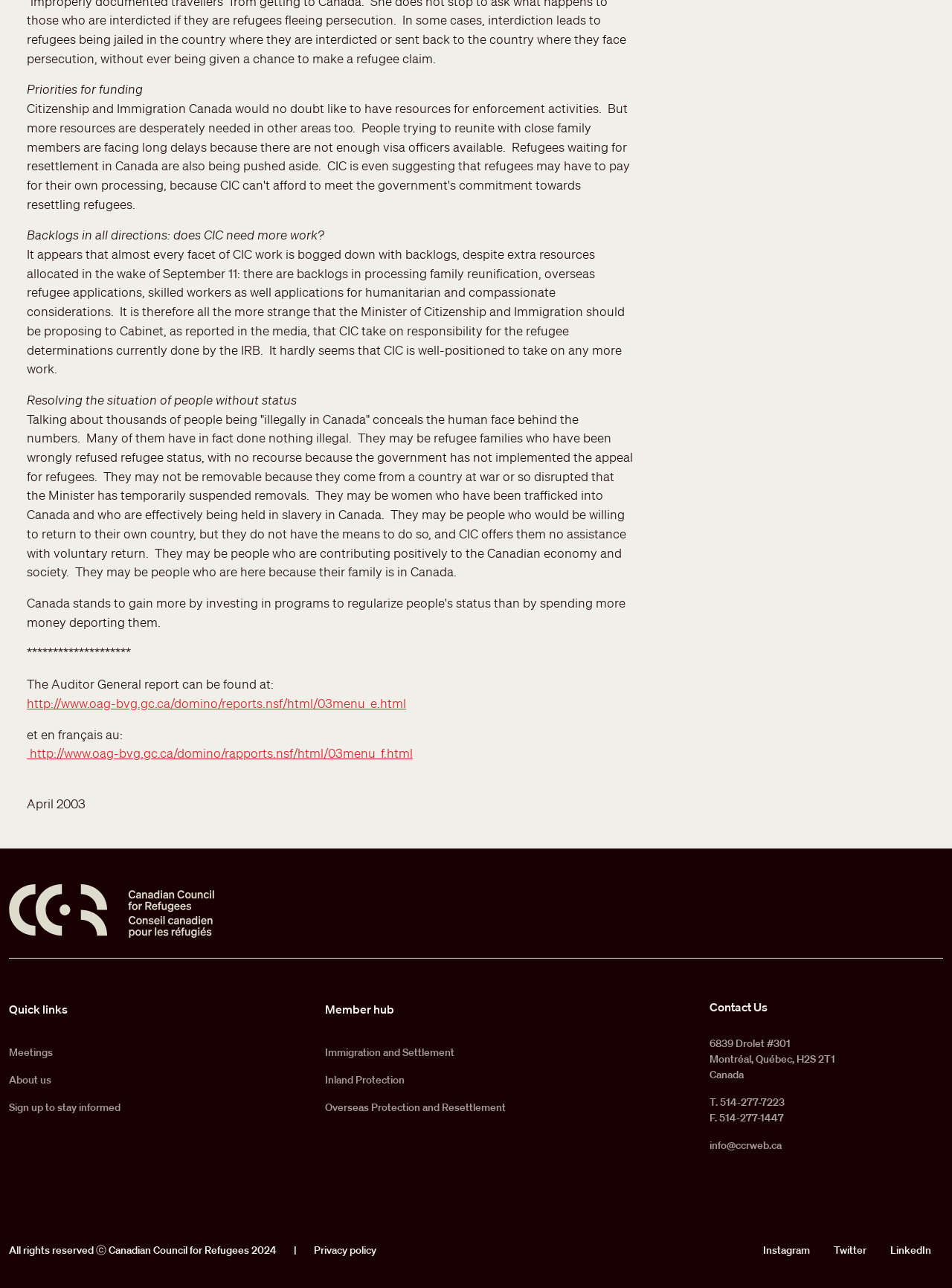Locate the bounding box of the UI element based on this description: "Immigration and Settlement". Provide four float numbers between 0 and 1 as [left, top, right, bottom].

[0.341, 0.807, 0.531, 0.828]